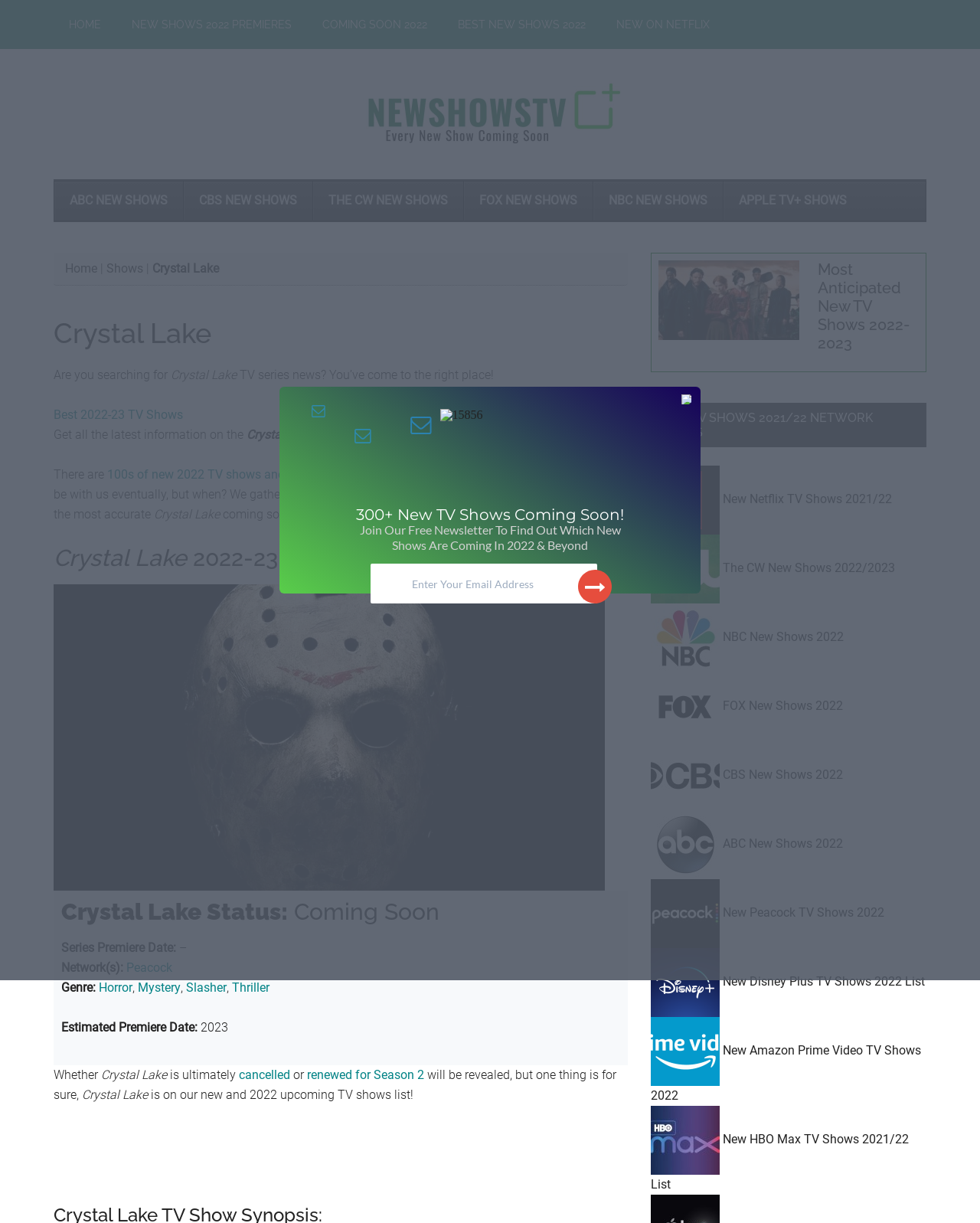Use the information in the screenshot to answer the question comprehensively: What is the estimated premiere date of Crystal Lake?

The estimated premiere date of Crystal Lake can be found in the section 'Crystal Lake Status: Coming Soon' where it is listed as 'Estimated Premiere Date: 2023'.